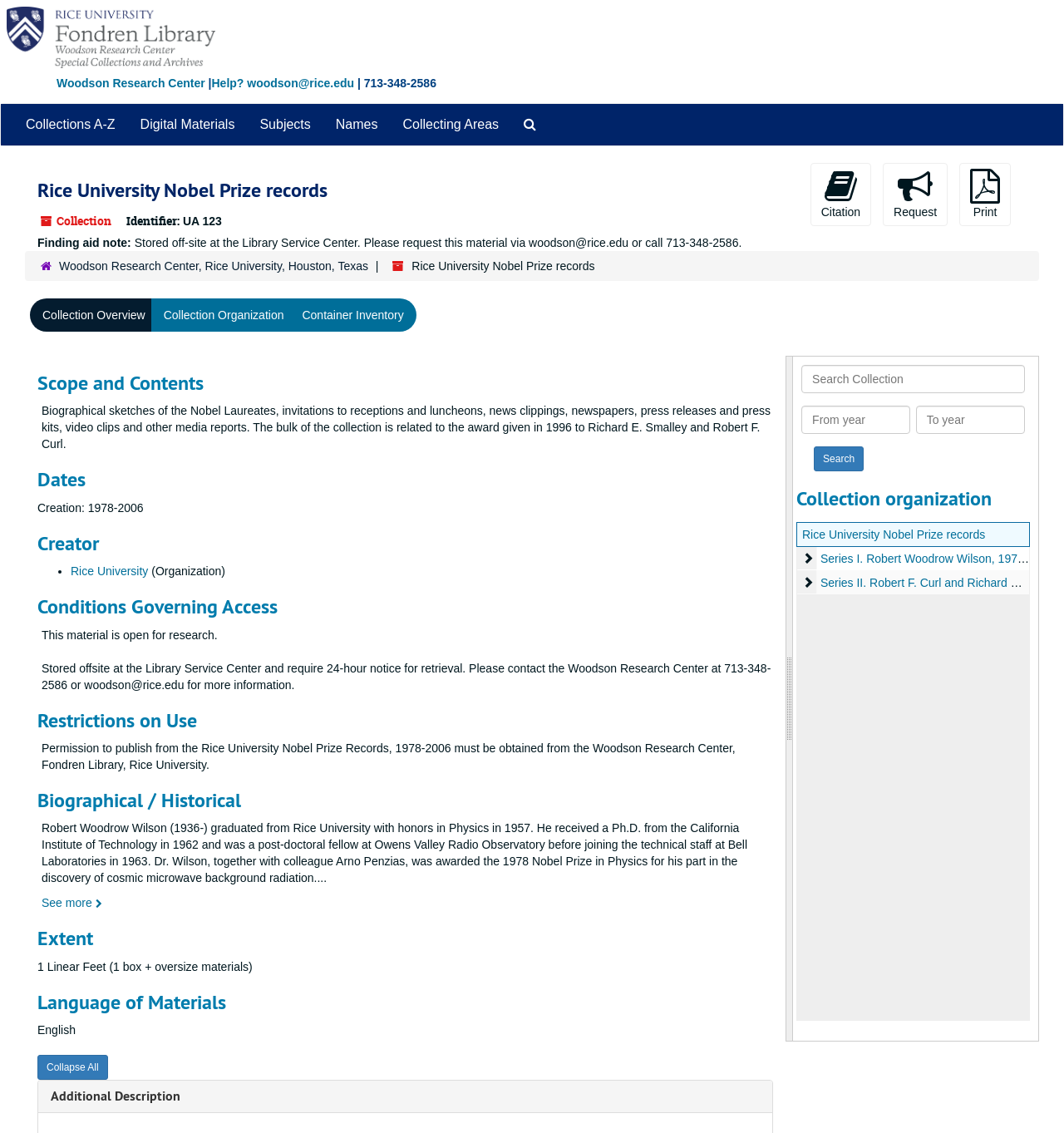Please identify the bounding box coordinates of the clickable region that I should interact with to perform the following instruction: "Search the archives". The coordinates should be expressed as four float numbers between 0 and 1, i.e., [left, top, right, bottom].

[0.481, 0.092, 0.516, 0.128]